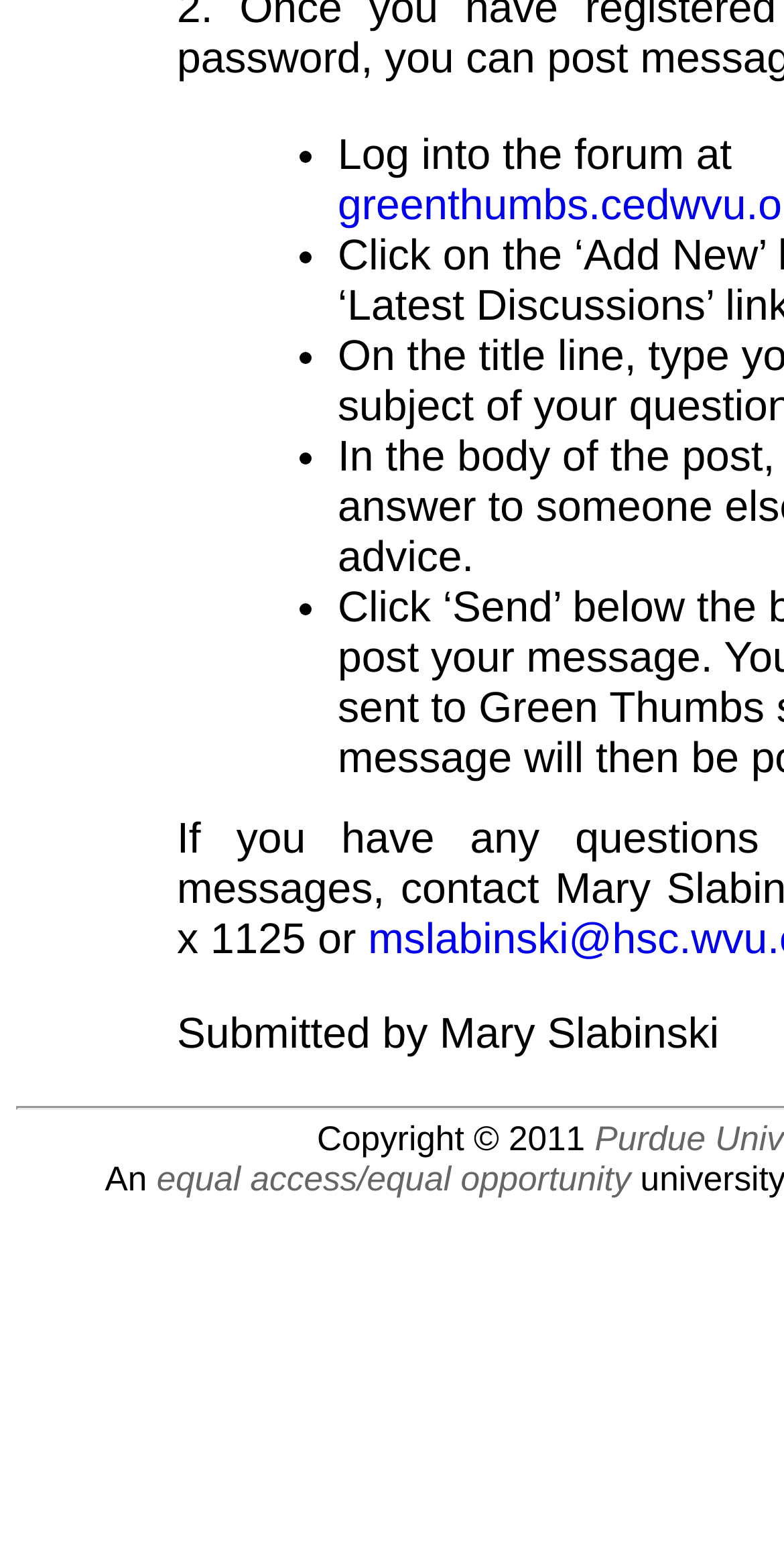What is the link text at the bottom of the page?
Please provide a detailed and thorough answer to the question.

I found the link text at the bottom of the page by looking at the link element that says 'equal access/equal opportunity'.